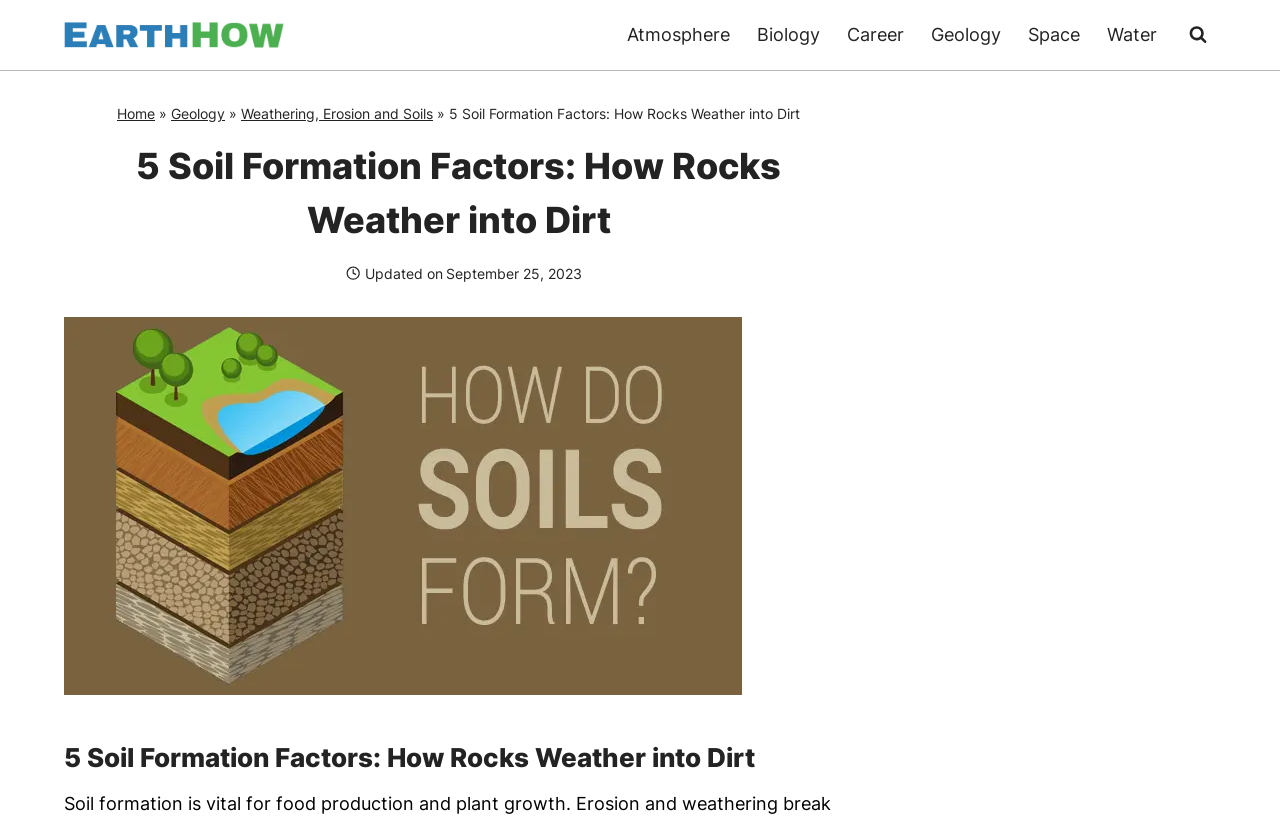Please specify the bounding box coordinates of the element that should be clicked to execute the given instruction: 'View Search Form'. Ensure the coordinates are four float numbers between 0 and 1, expressed as [left, top, right, bottom].

[0.922, 0.021, 0.95, 0.065]